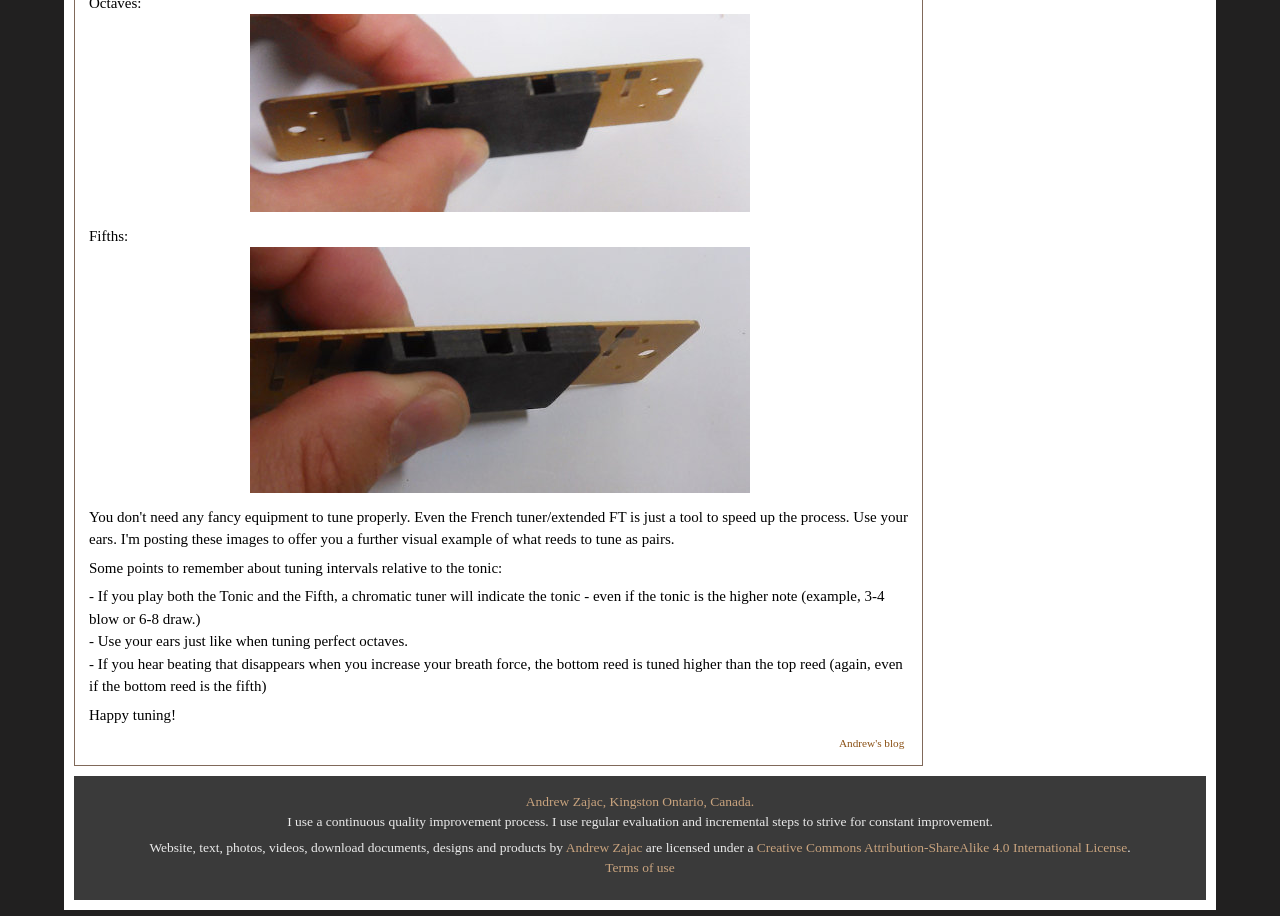Respond to the question below with a concise word or phrase:
Who is the author of the webpage?

Andrew Zajac